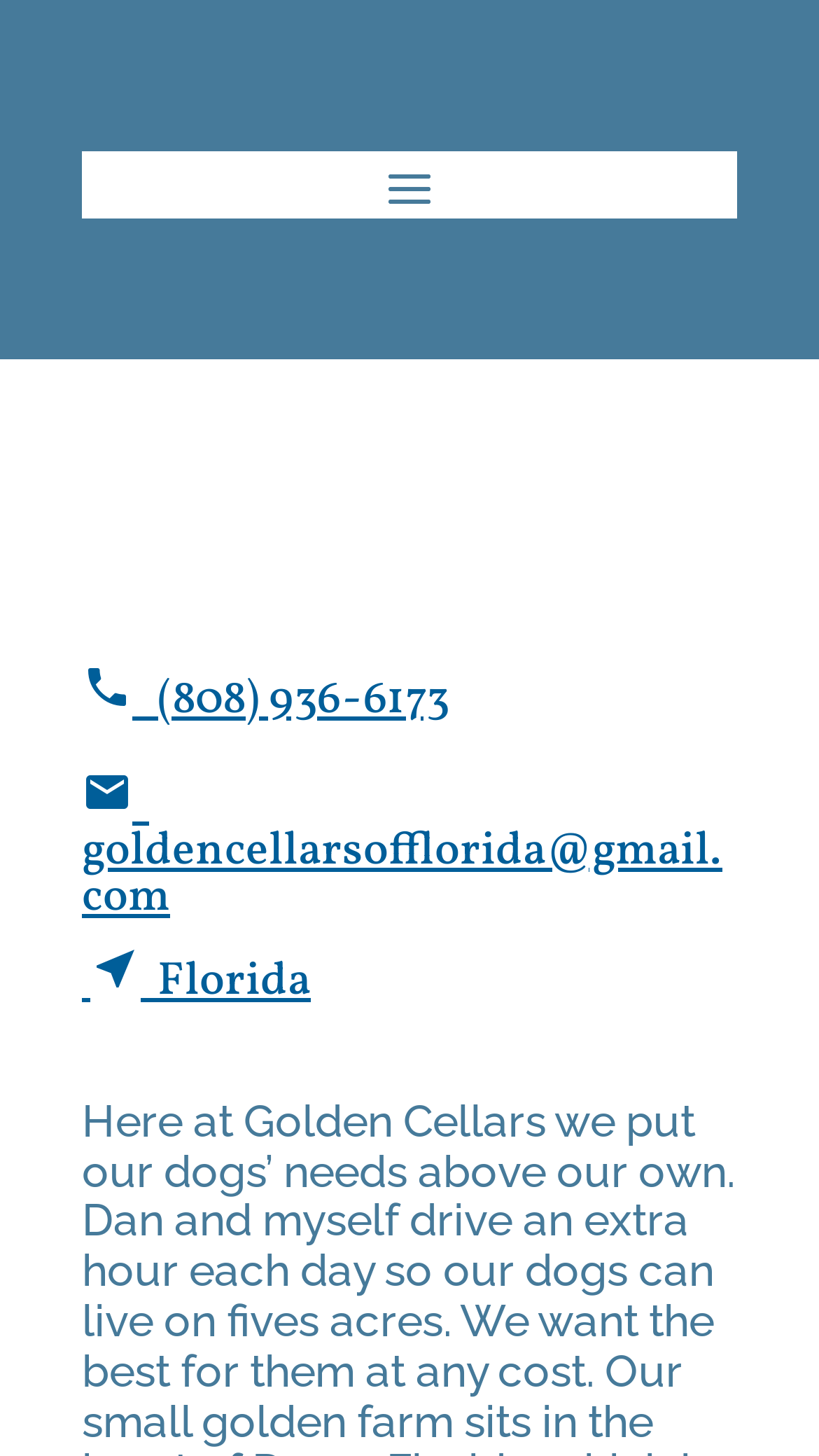Detail the various sections and features of the webpage.

The webpage appears to be about Golden Cellars, a business related to English Cream Goldens. At the top, there is a heading that mentions the location, stating that it is 15 minutes to Tampa, 60 minutes to Orlando/Disney World, 60 minutes to Sarasota, 4 hours to Miami, and Fort Lauderdale, and 3 hours to Jacksonville.

Below the location heading, there are three sections of contact information. On the left side, there is a phone number, (808) 936-6173, which is also a clickable link. Directly below the phone number is an email address, goldencellarsofflorida@gmail.com, which is also a link. Further down, there is a section that mentions the business's location in Florida, with a "near me" indicator.

There are no images on the page. The overall content is concise and focused on providing contact information and location details about Golden Cellars.